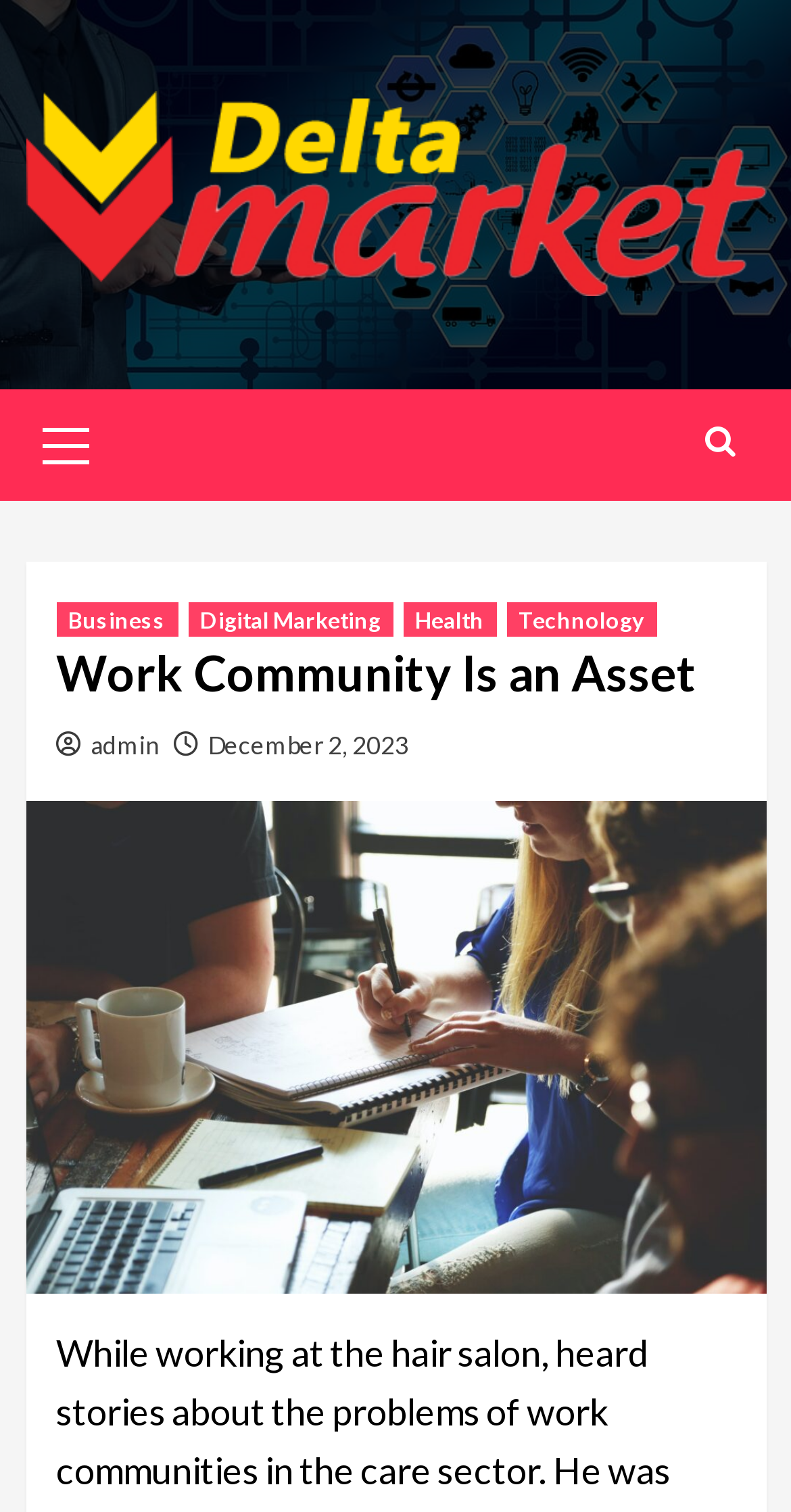Identify the main title of the webpage and generate its text content.

Work Community Is an Asset